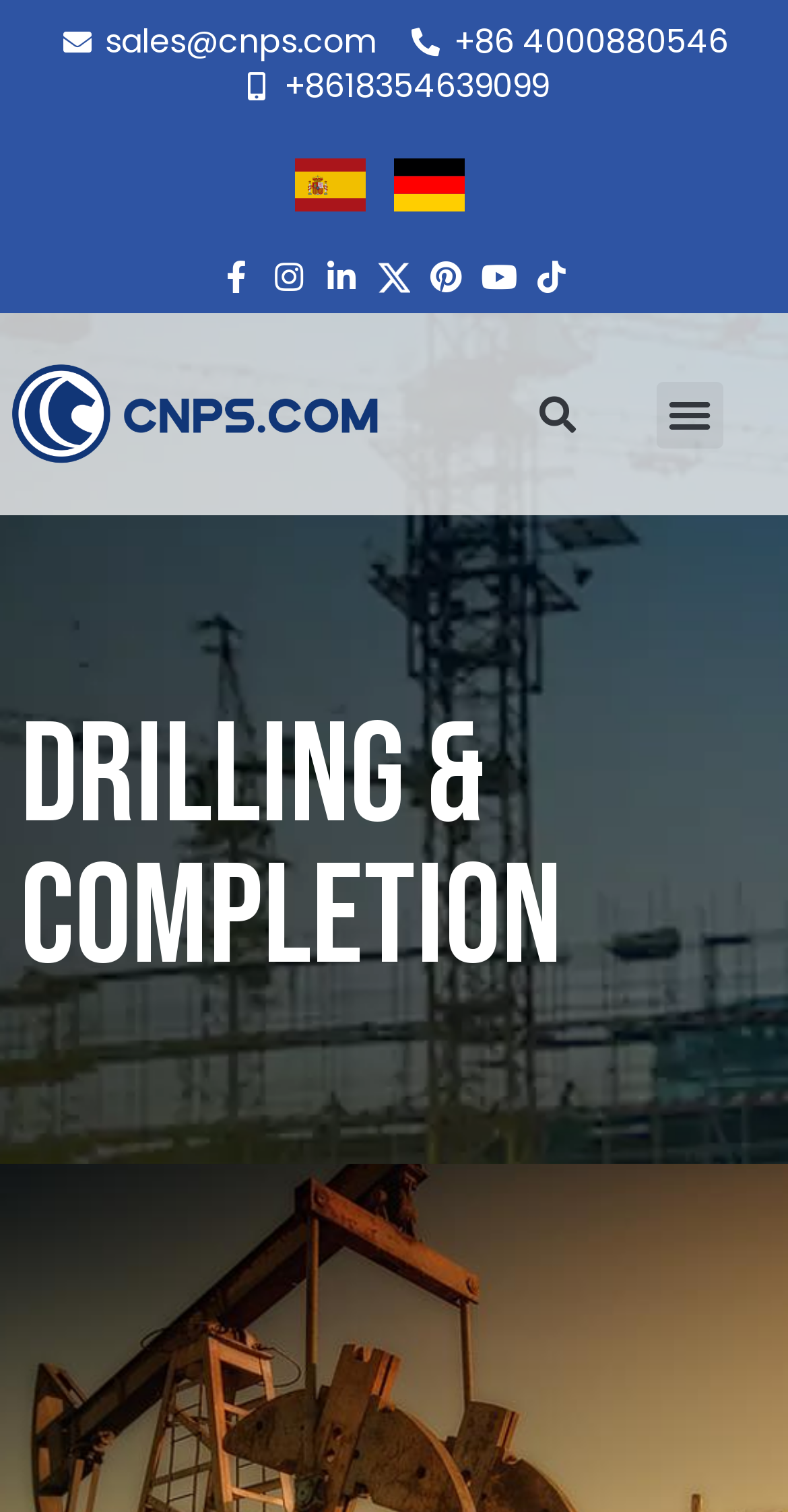Is there an image on the webpage?
Please provide a detailed and comprehensive answer to the question.

I found two images on the webpage, which are likely to be logos or icons, based on their bounding box coordinates and the fact that they are children of link elements.